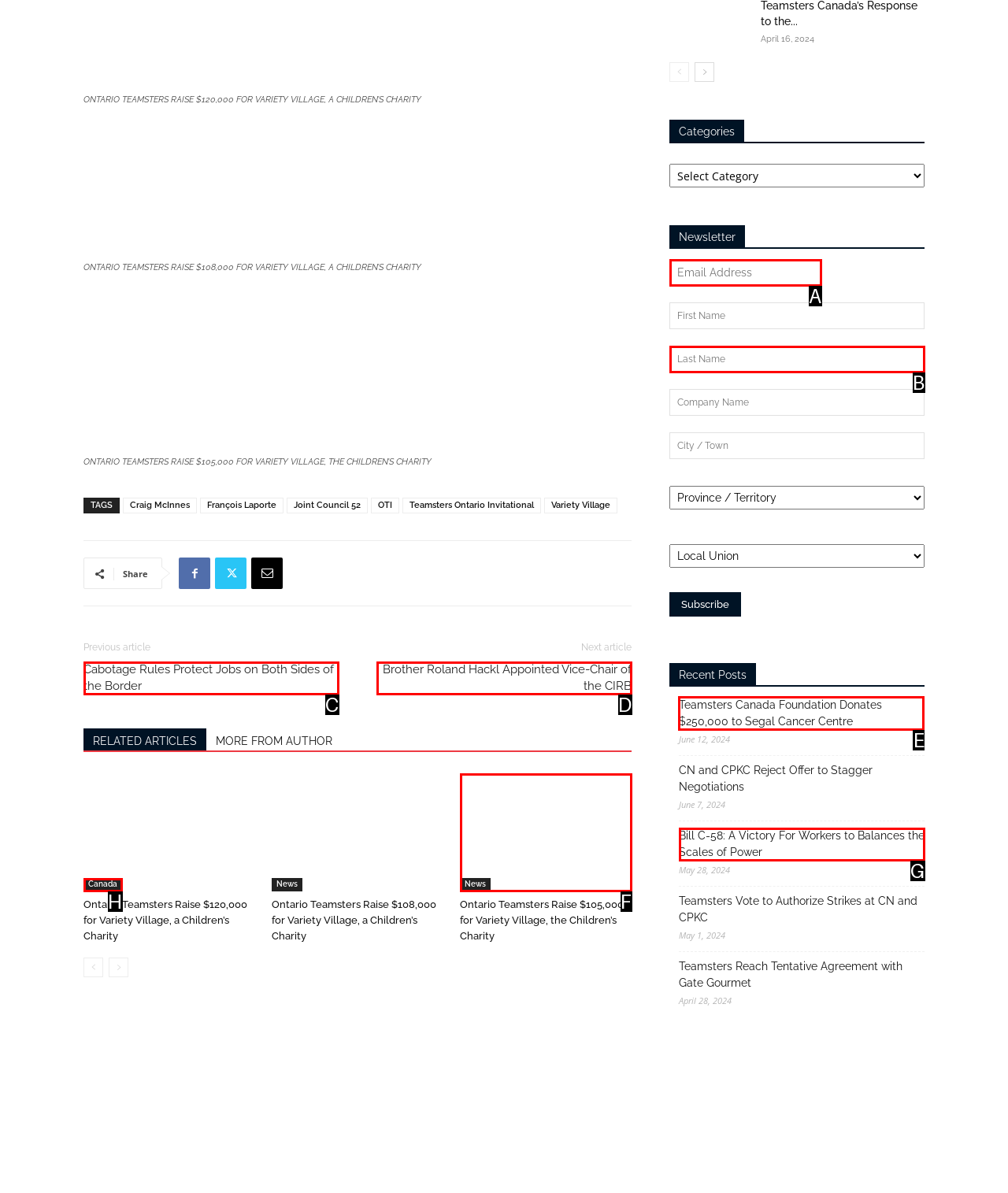Indicate which red-bounded element should be clicked to perform the task: Click on the 'Teamsters Canada Foundation Donates $250,000 to Segal Cancer Centre' link Answer with the letter of the correct option.

E